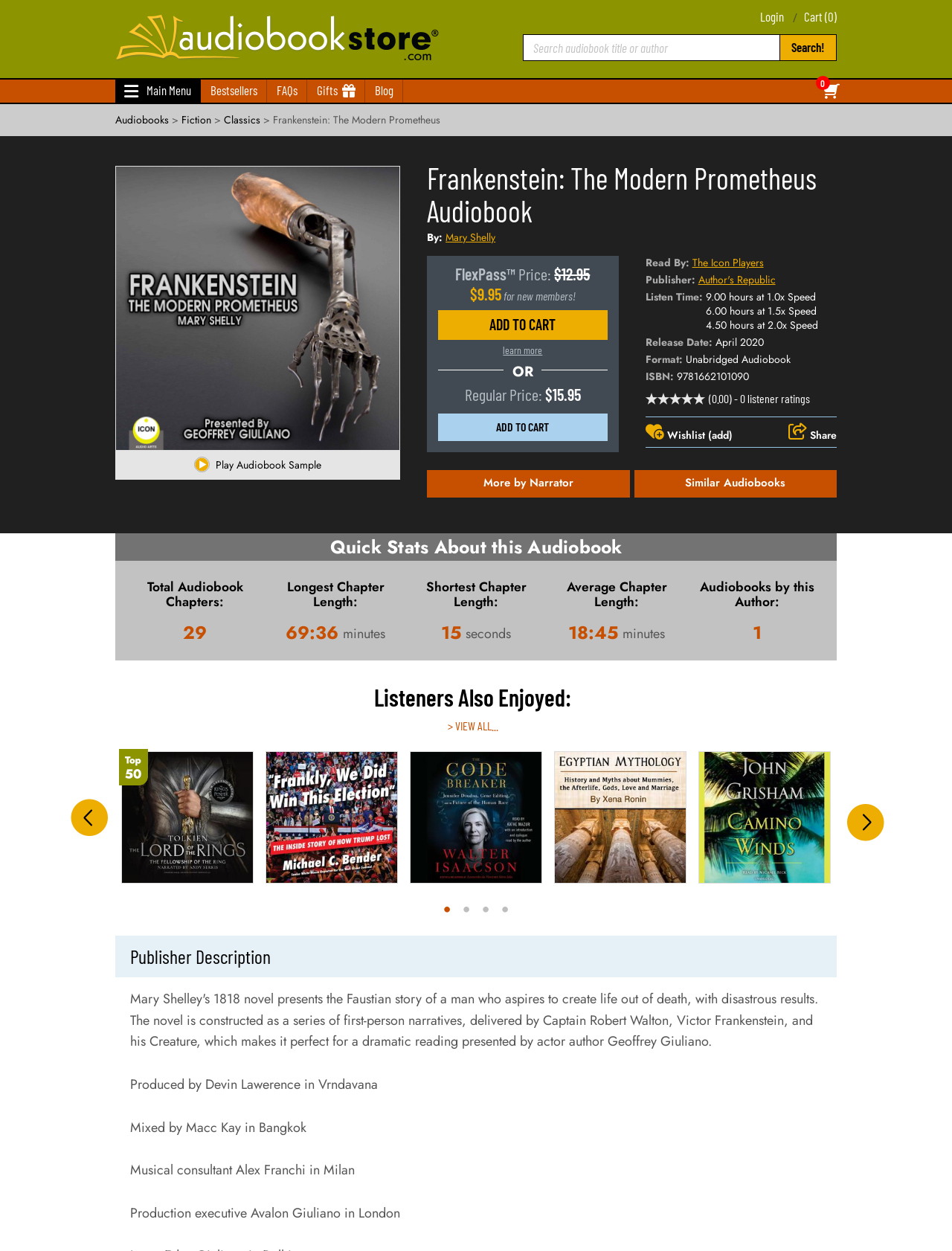Pinpoint the bounding box coordinates of the area that must be clicked to complete this instruction: "Search for an audiobook".

[0.55, 0.028, 0.819, 0.048]